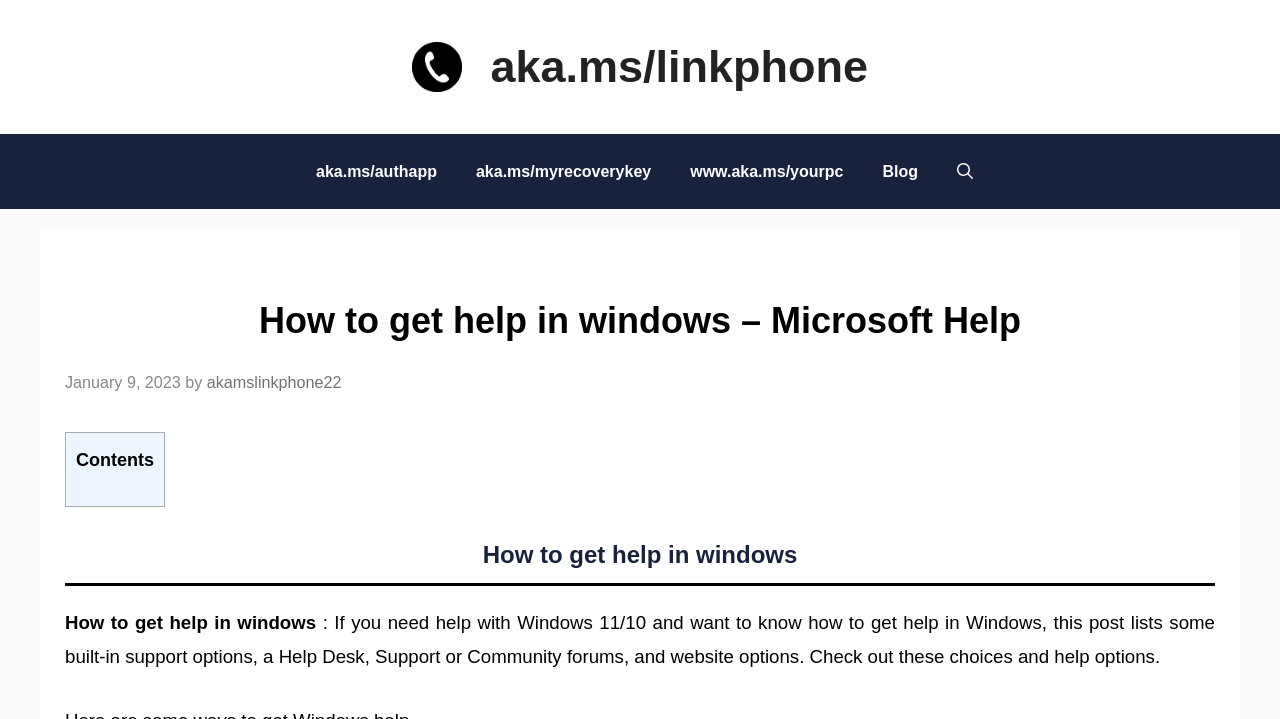Determine the bounding box coordinates for the area that should be clicked to carry out the following instruction: "Contact us by phone".

None